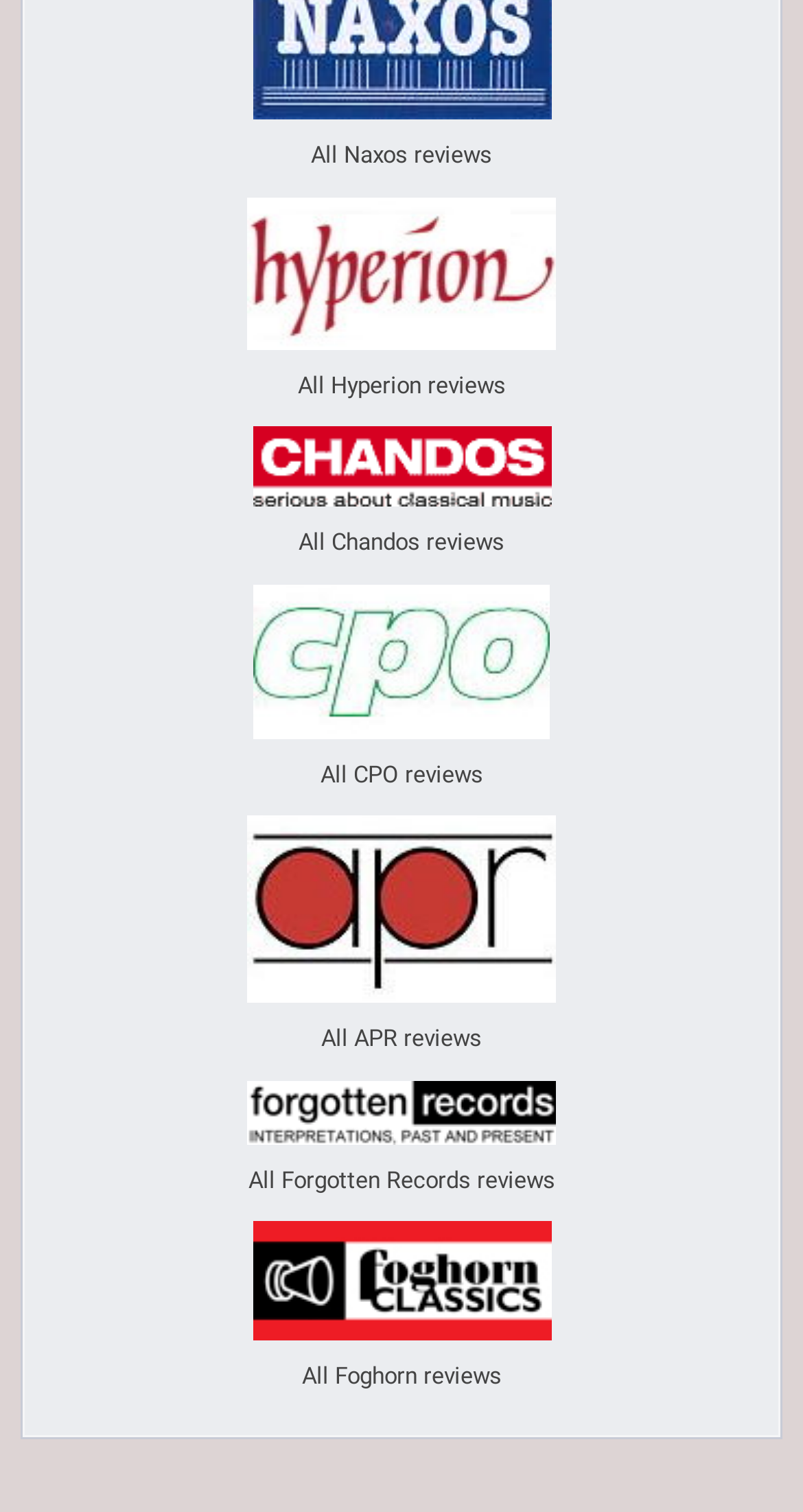Please determine the bounding box coordinates of the clickable area required to carry out the following instruction: "View all Naxos reviews". The coordinates must be four float numbers between 0 and 1, represented as [left, top, right, bottom].

[0.387, 0.089, 0.613, 0.113]